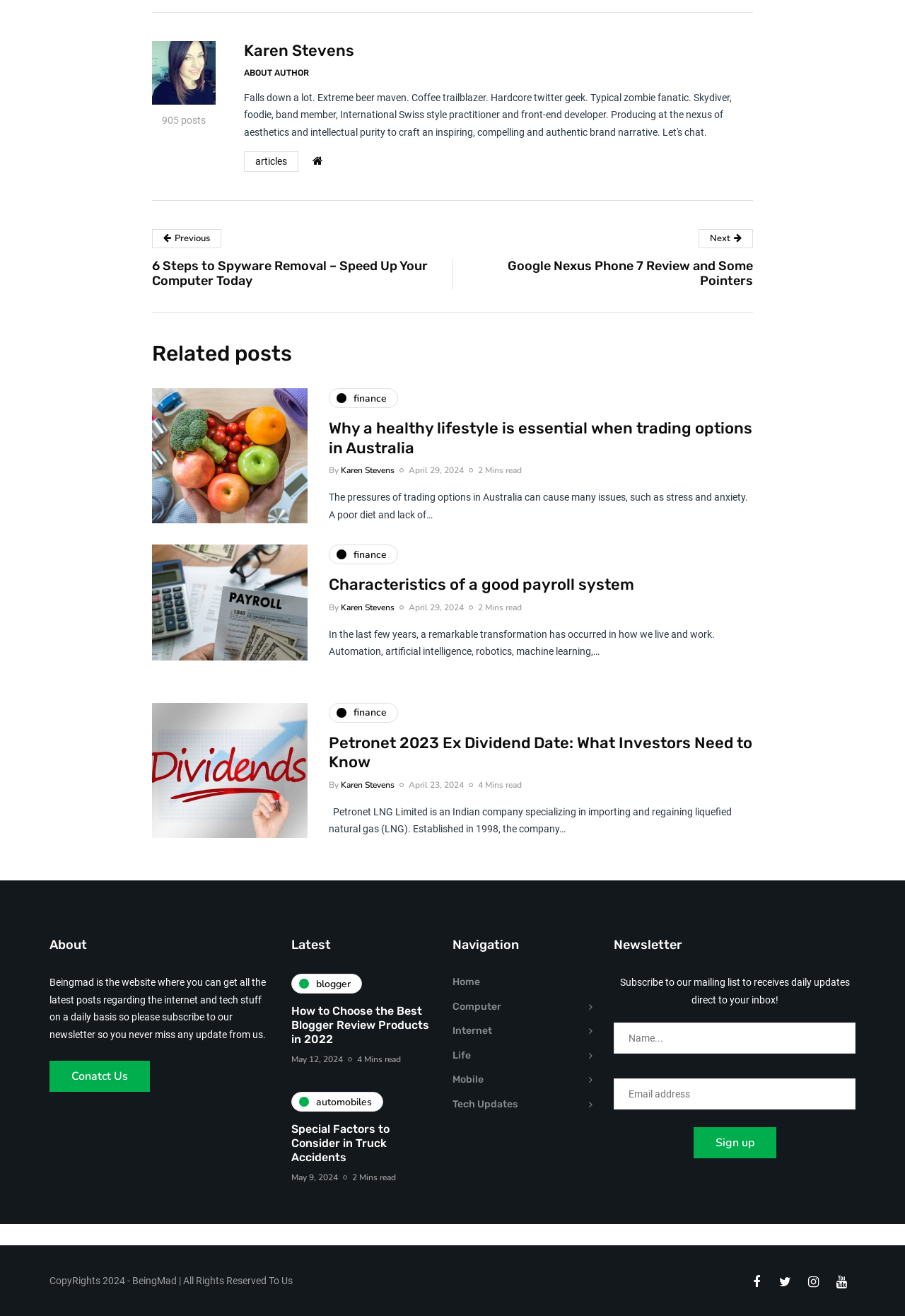Identify the bounding box coordinates of the section that should be clicked to achieve the task described: "Read the 'Why a healthy lifestyle is essential when trading options in Australia' article".

[0.363, 0.318, 0.831, 0.348]